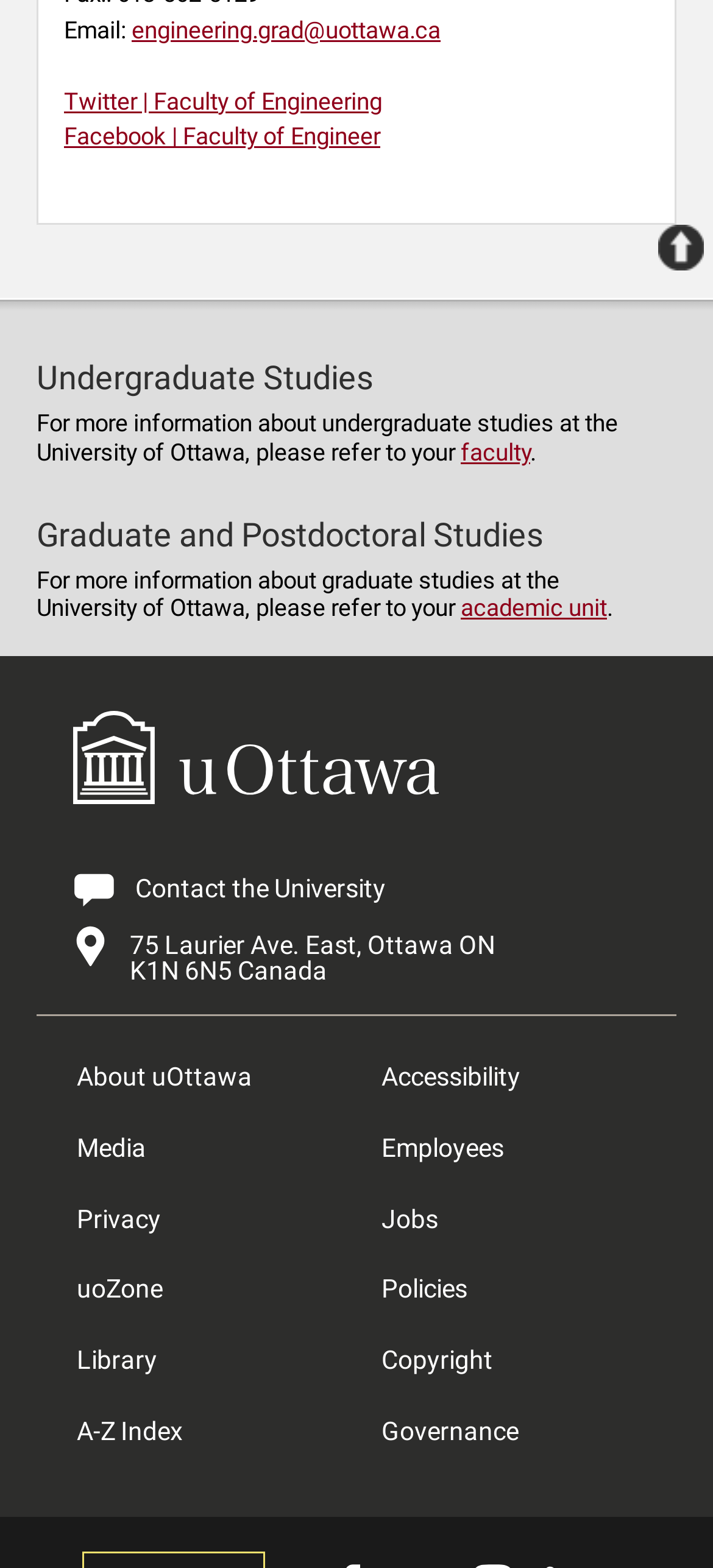What is the location of the University of Ottawa?
Based on the screenshot, provide a one-word or short-phrase response.

75 Laurier Ave. East, Ottawa ON K1N 6N5 Canada